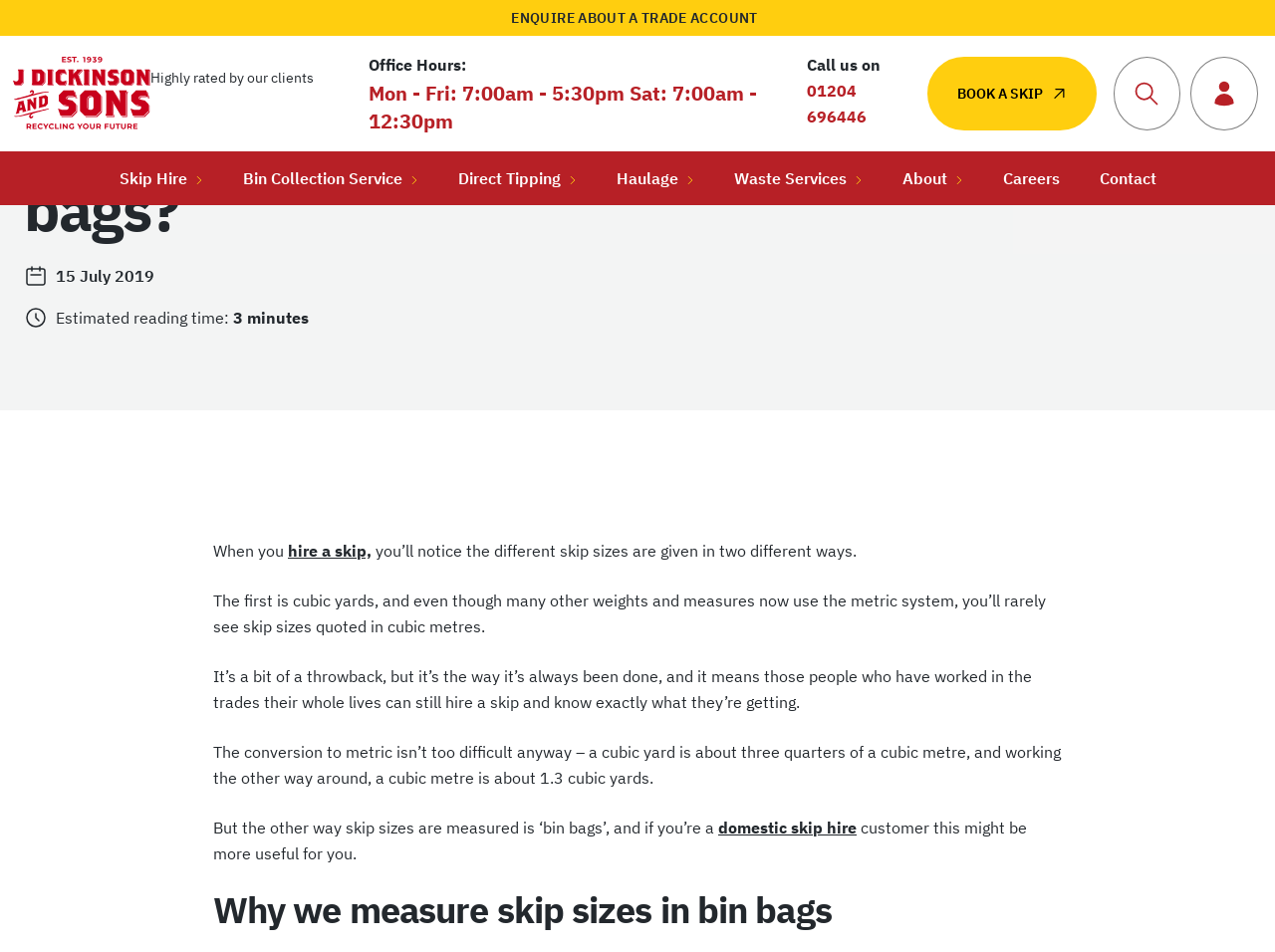Please identify the bounding box coordinates of the region to click in order to complete the task: "Call the phone number". The coordinates must be four float numbers between 0 and 1, specified as [left, top, right, bottom].

[0.633, 0.085, 0.68, 0.133]